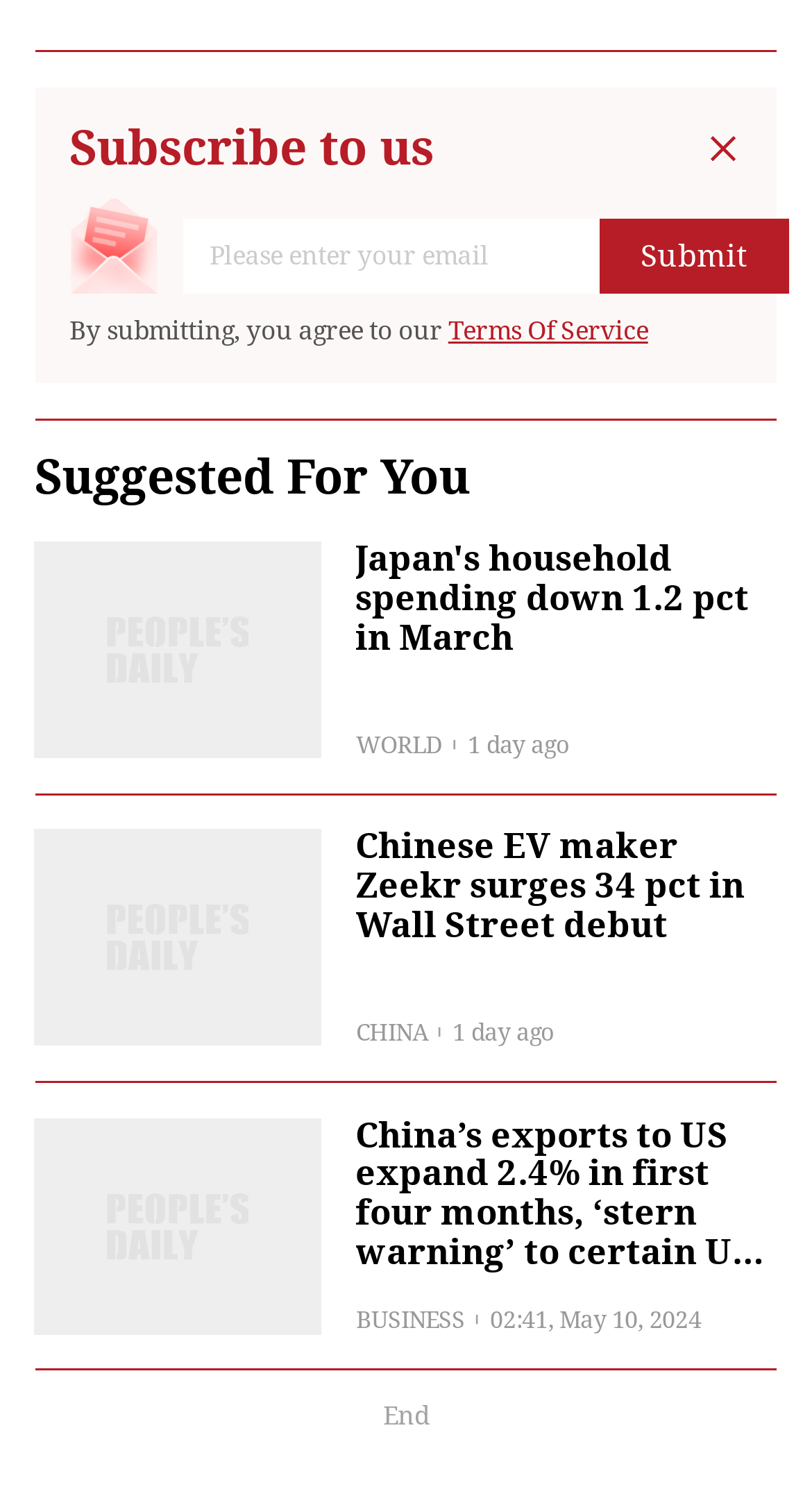Please answer the following question using a single word or phrase: 
What is the purpose of the textbox at the top of the webpage?

Enter email